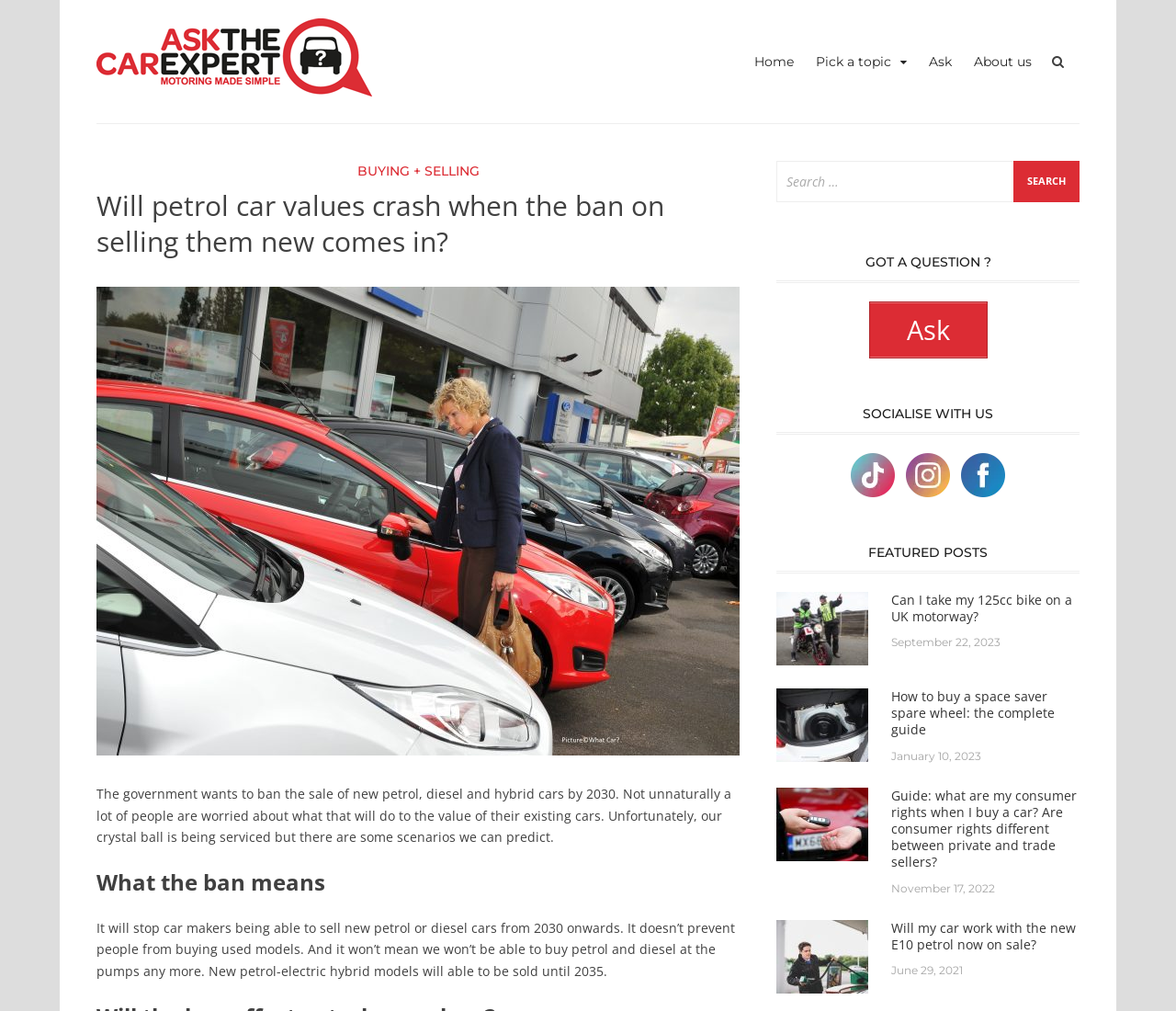Find the bounding box coordinates of the clickable region needed to perform the following instruction: "Follow Ask the Car Expert on TikTok". The coordinates should be provided as four float numbers between 0 and 1, i.e., [left, top, right, bottom].

[0.723, 0.46, 0.761, 0.477]